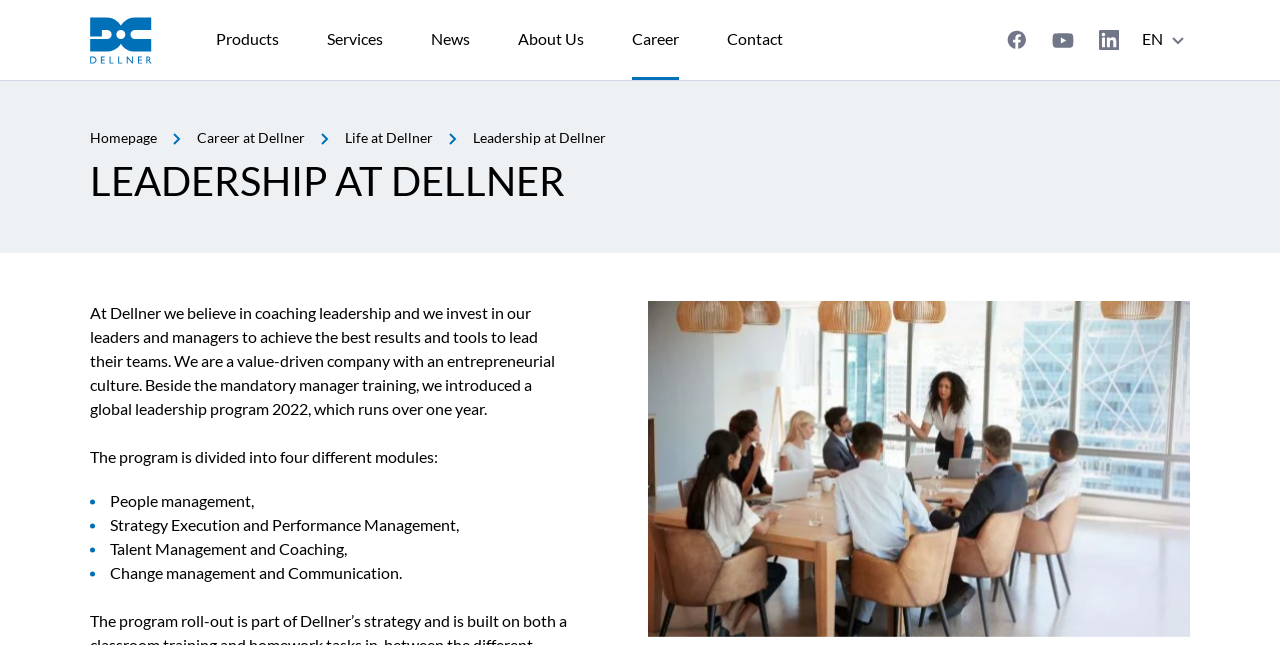Respond to the following question with a brief word or phrase:
What is the fourth module of the global leadership program?

Change management and Communication